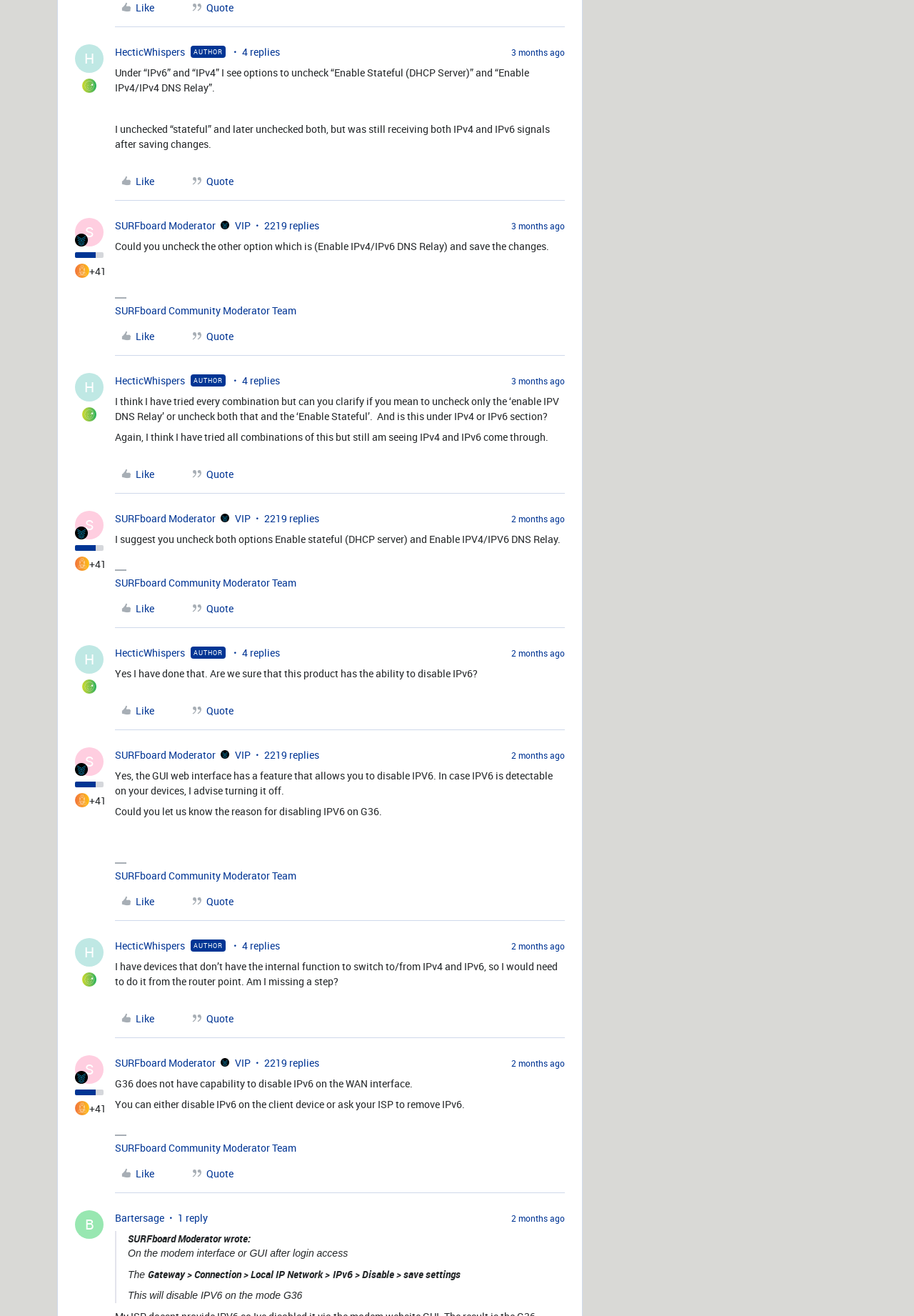Extract the bounding box coordinates for the HTML element that matches this description: "H". The coordinates should be four float numbers between 0 and 1, i.e., [left, top, right, bottom].

[0.082, 0.713, 0.113, 0.734]